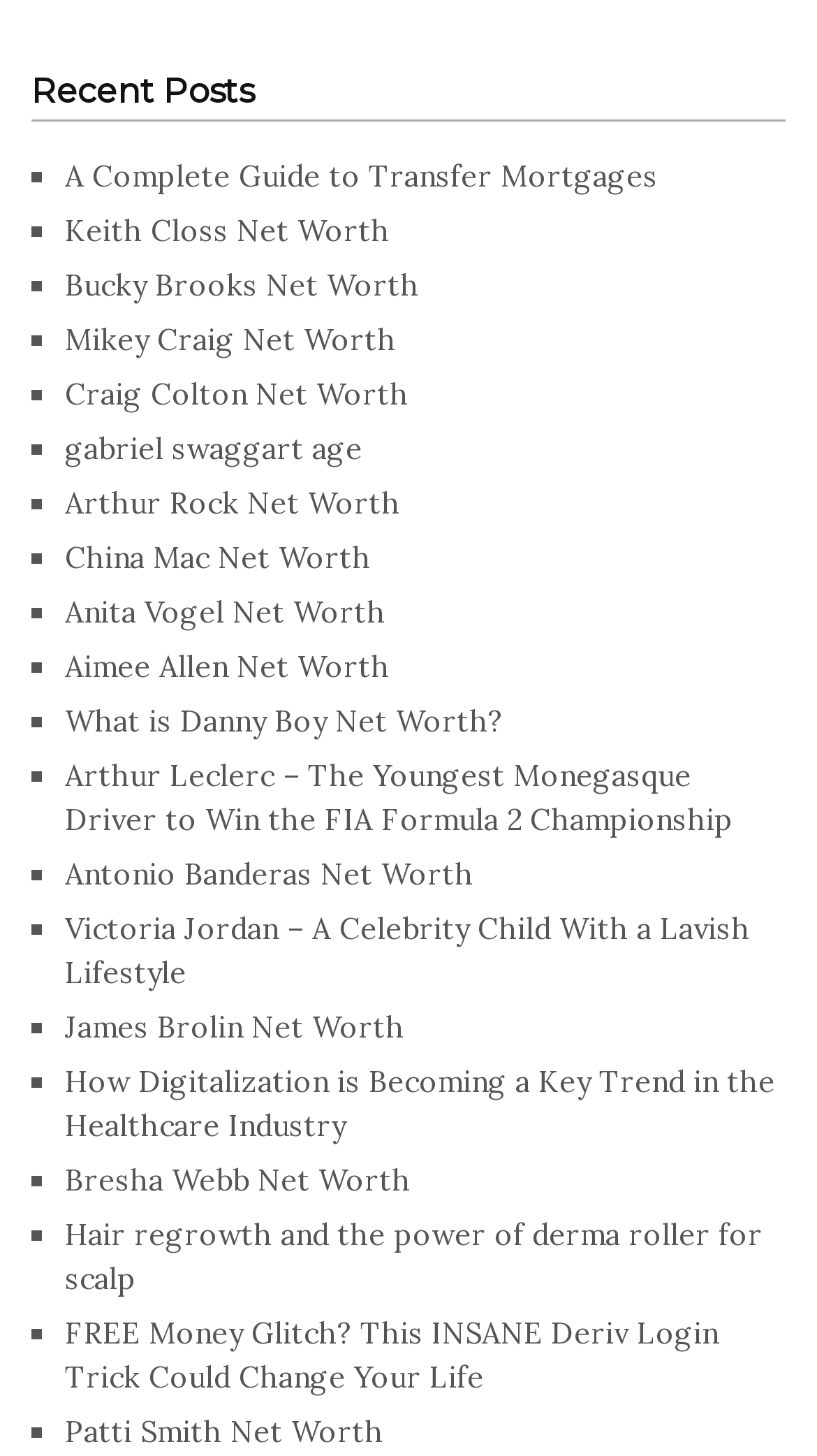Please determine the bounding box coordinates of the element's region to click for the following instruction: "Explore 'Arthur Leclerc – The Youngest Monegasque Driver to Win the FIA Formula 2 Championship'".

[0.079, 0.519, 0.897, 0.575]